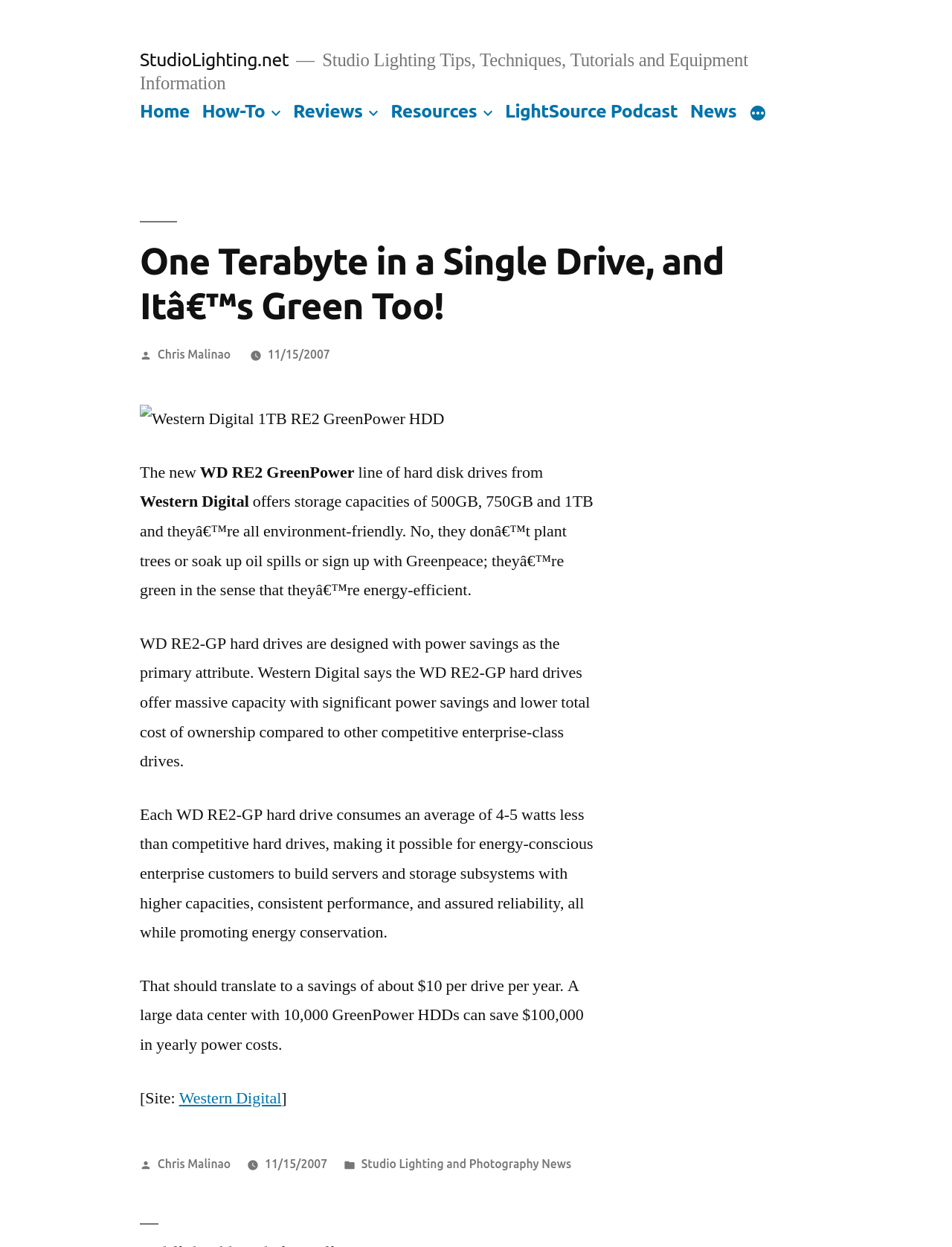Using the element description provided, determine the bounding box coordinates in the format (top-left x, top-left y, bottom-right x, bottom-right y). Ensure that all values are floating point numbers between 0 and 1. Element description: Studio Lighting and Photography News

[0.38, 0.928, 0.6, 0.939]